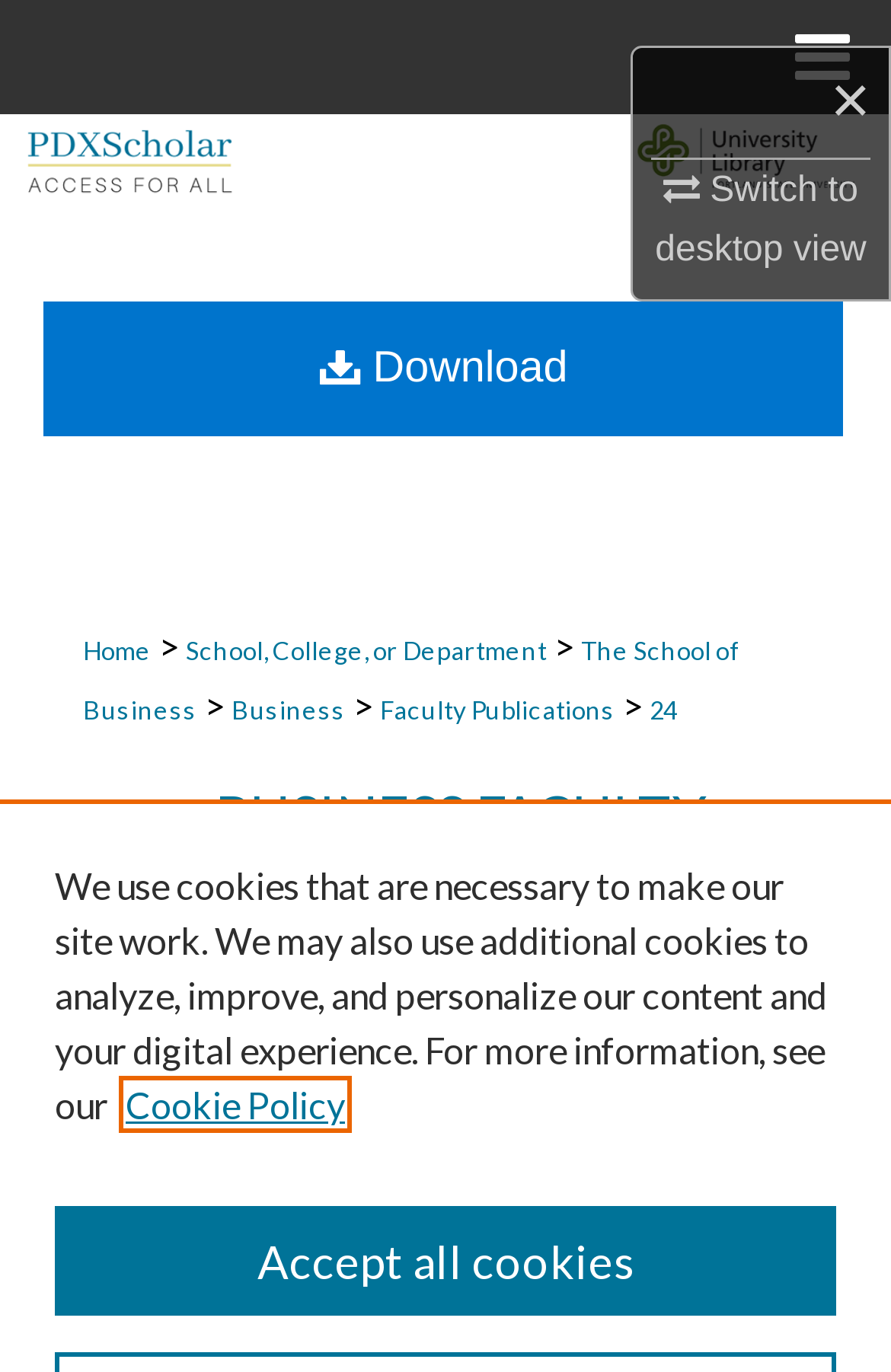Create an elaborate caption that covers all aspects of the webpage.

The webpage appears to be an academic article or publication page, with a focus on the semiconductor industry. At the top, there is a title "The Role of Skill Upgrading in Manufacturing Performance" by Melissa M. Appleyard. 

On the top-right corner, there are three links: a close button '×', a link to switch to desktop view, and a menu button '≡ Menu'. Below these links, there is a hidden menu with links to 'Home', 'Search', 'Browse Collections', 'My Account', 'About', and 'DC Network Digital Commons Network™'.

On the top-left corner, there is a logo of PDXScholar with the slogan "Access for All" and an image of Portland State University Library. 

Below the logo, there are several links to navigate through the website, including 'Home', 'School, College, or Department', 'The School of Business', 'Business', 'Faculty Publications', and a number '24'. 

The main content of the page is headed by "BUSINESS FACULTY PUBLICATIONS AND PRESENTATIONS", which is a clickable link. Below this heading, there is a link to download something.

At the bottom of the page, there is a notice about cookies, stating that the site uses necessary cookies and may also use additional cookies to analyze and improve the content. There is a link to the Cookie Policy and a button to accept all cookies.